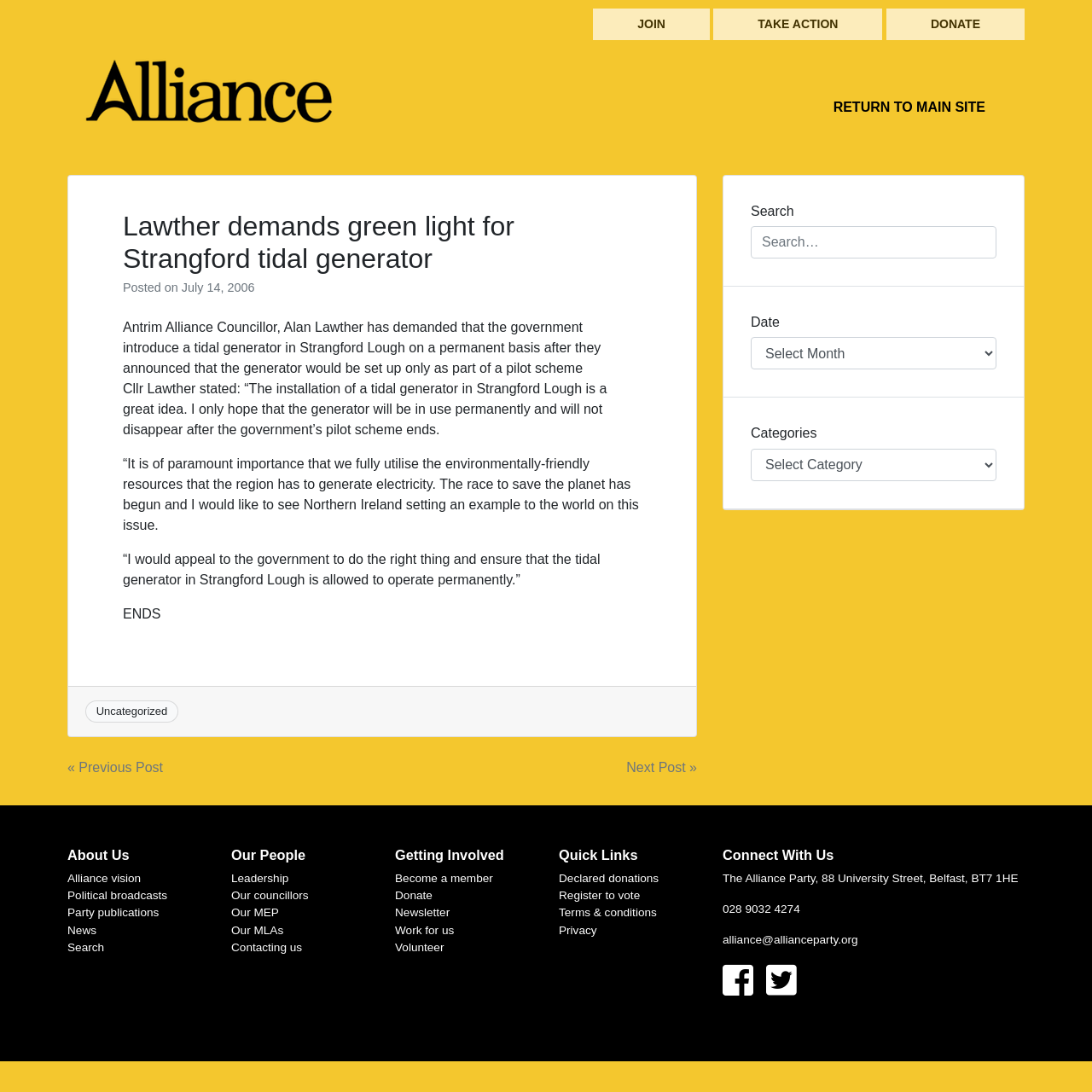Determine the bounding box coordinates for the clickable element to execute this instruction: "Follow on Facebook". Provide the coordinates as four float numbers between 0 and 1, i.e., [left, top, right, bottom].

None